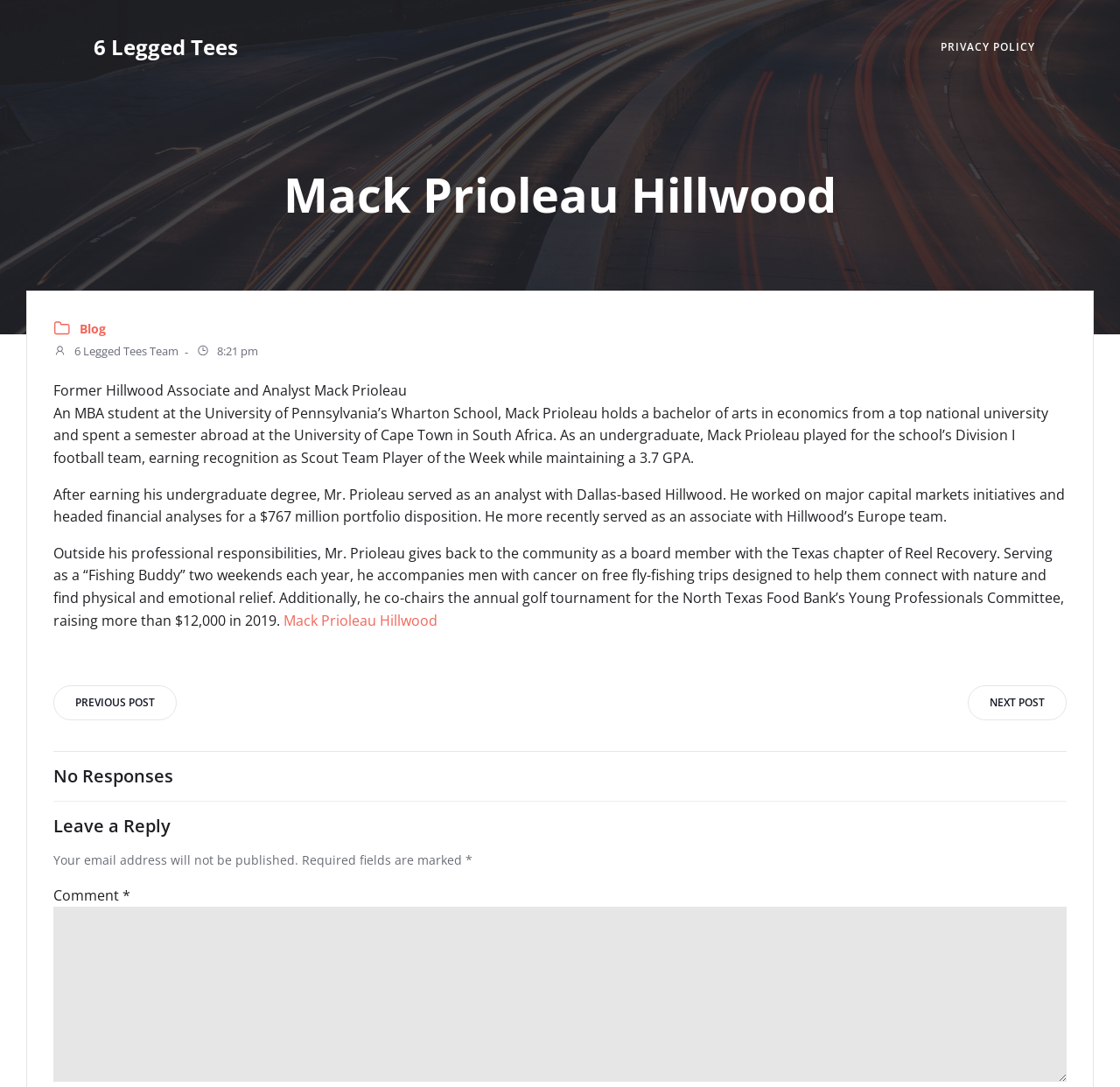Based on the element description Privacy Policy, identify the bounding box coordinates for the UI element. The coordinates should be in the format (top-left x, top-left y, bottom-right x, bottom-right y) and within the 0 to 1 range.

[0.84, 0.036, 0.924, 0.051]